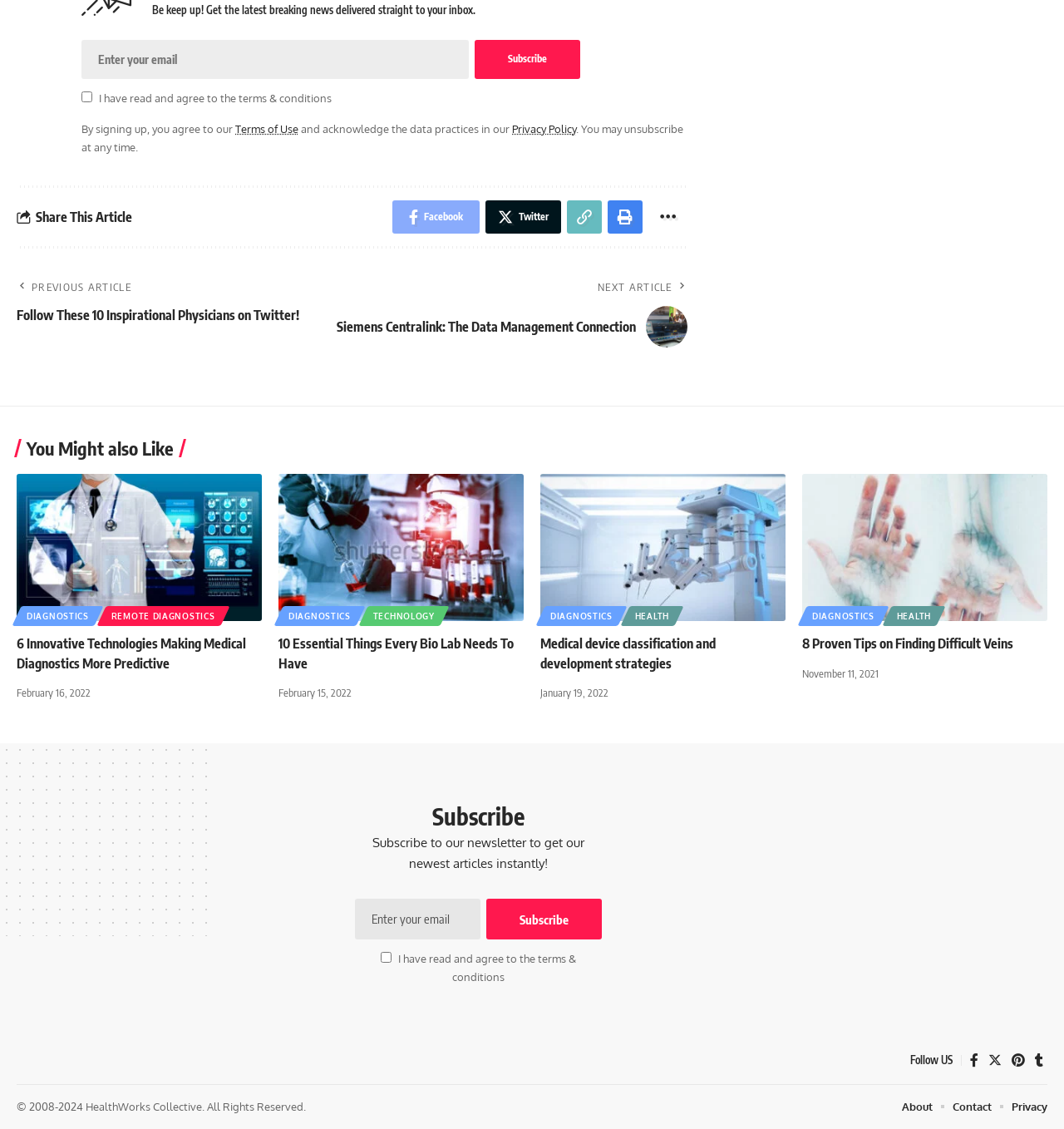Provide the bounding box coordinates of the HTML element described by the text: "Privacy".

[0.951, 0.972, 0.984, 0.989]